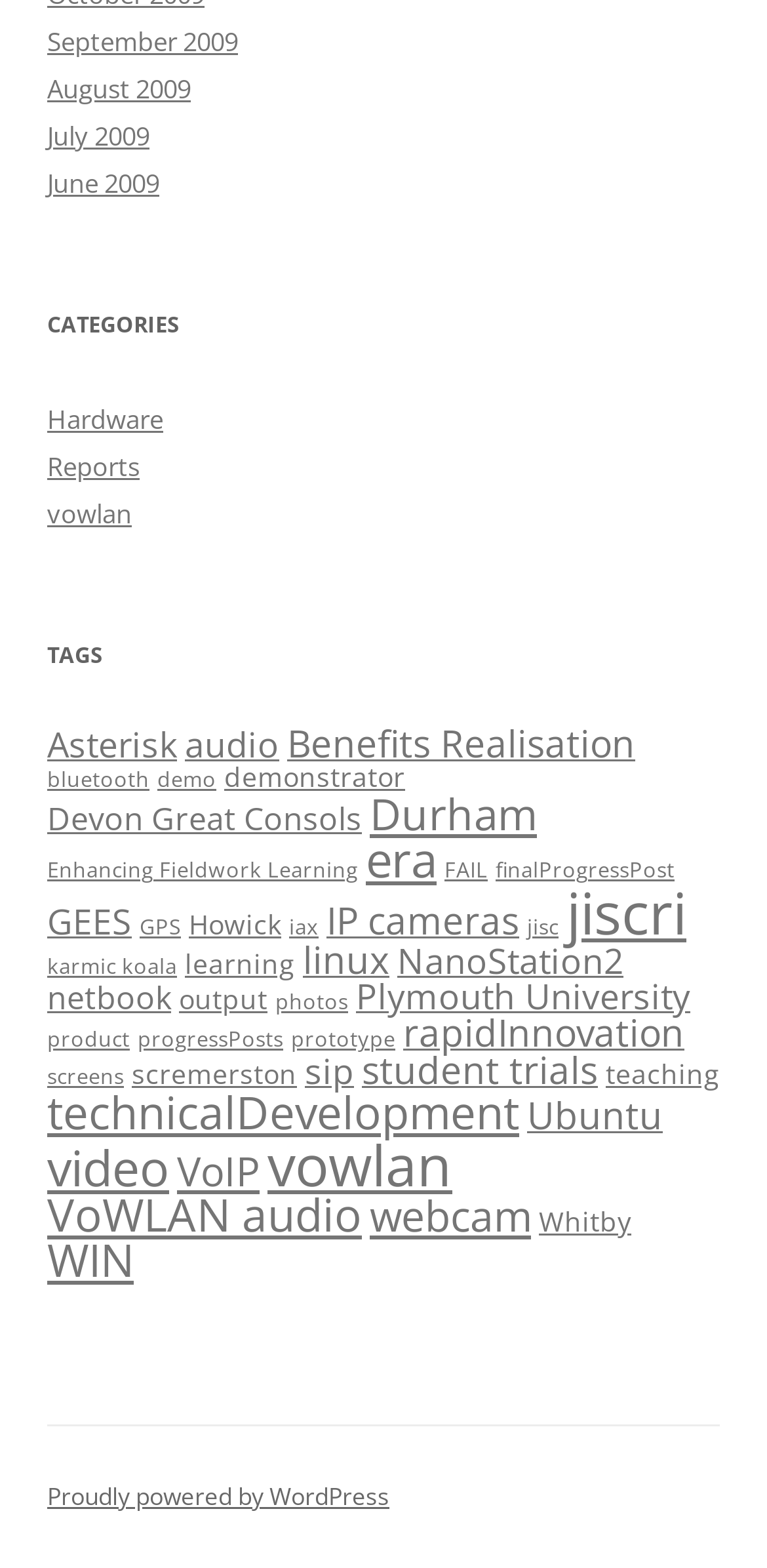How many categories are listed?
From the screenshot, supply a one-word or short-phrase answer.

1